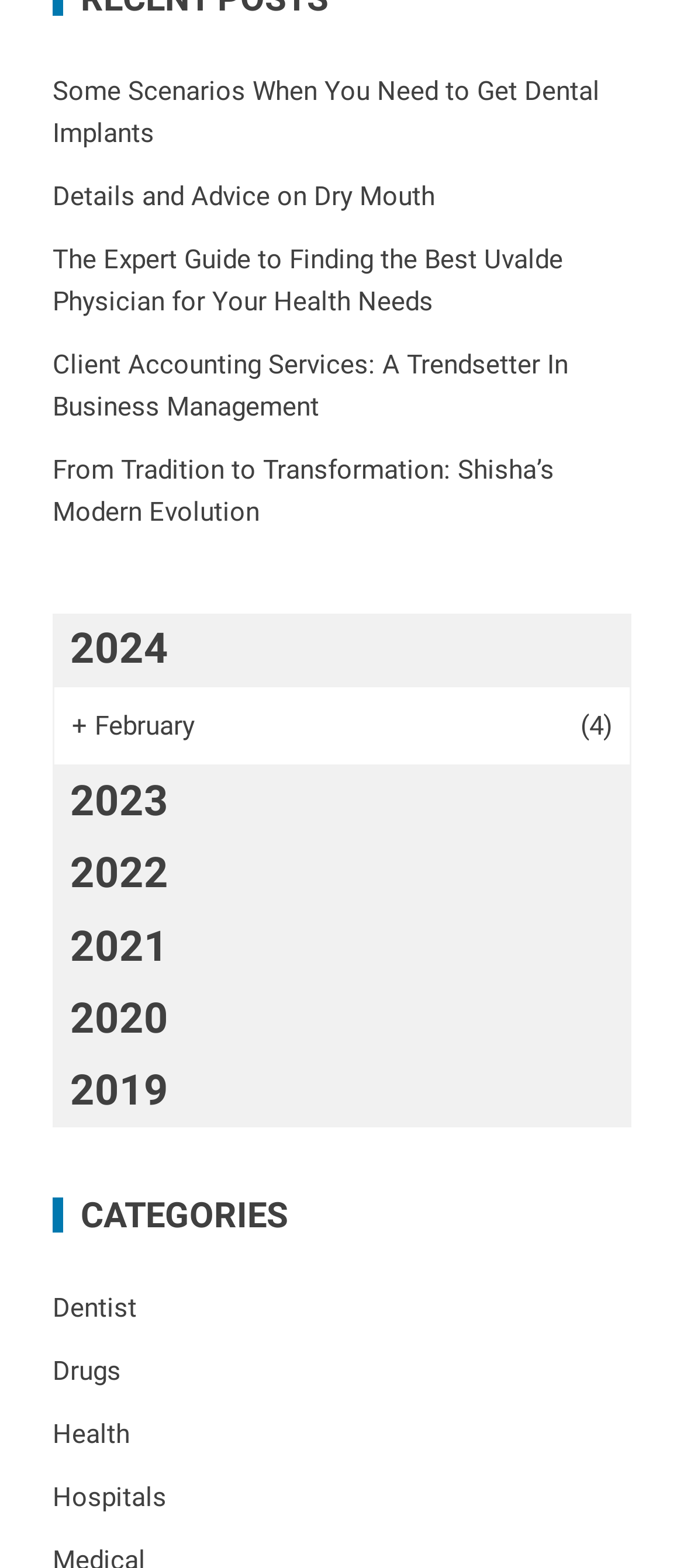Please give a succinct answer using a single word or phrase:
How many months are listed under the year 2024?

1